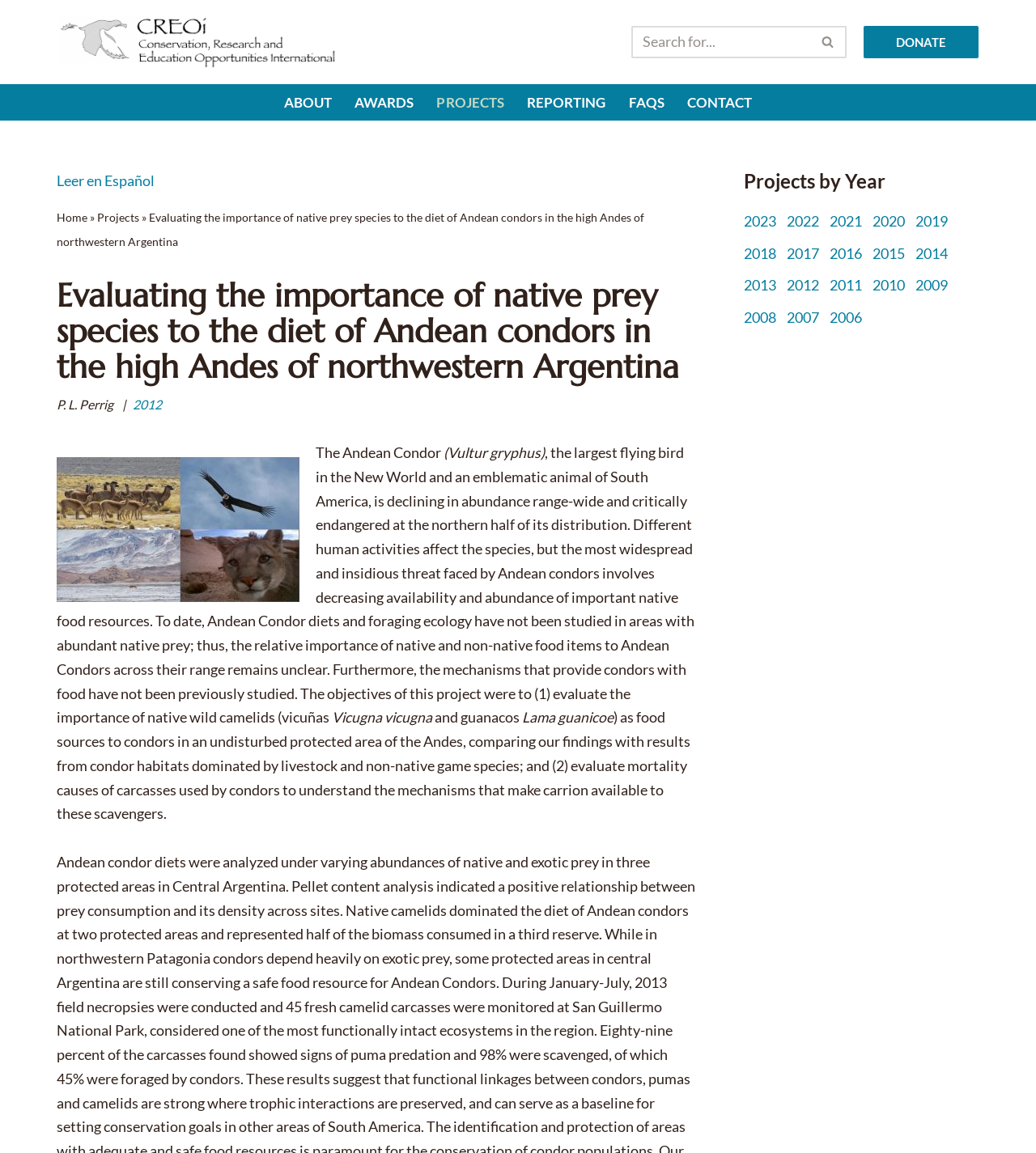Please identify the bounding box coordinates of the area I need to click to accomplish the following instruction: "Donate to the organization".

[0.833, 0.022, 0.945, 0.051]